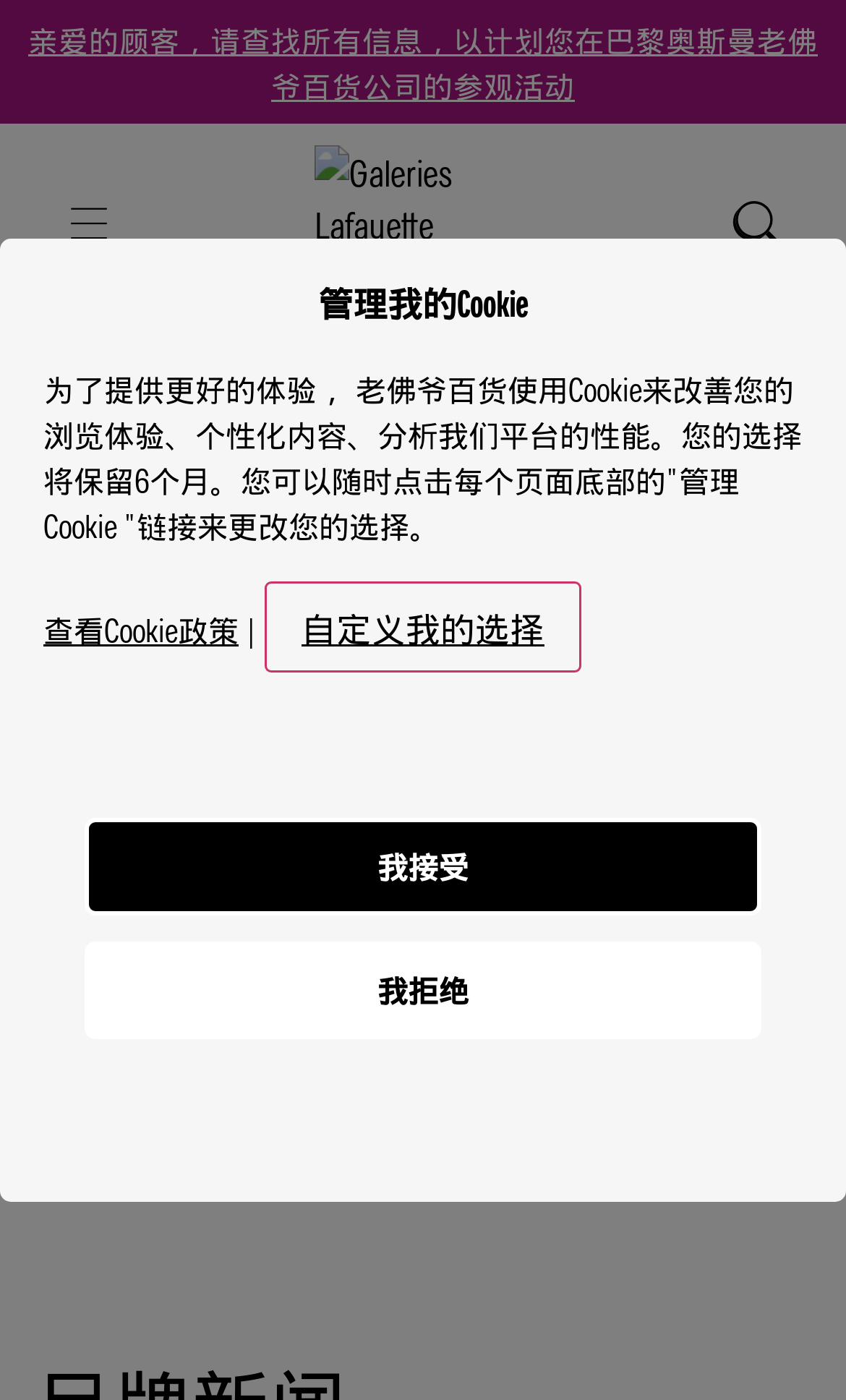What is the language of the website?
Please provide a single word or phrase answer based on the image.

Chinese and French